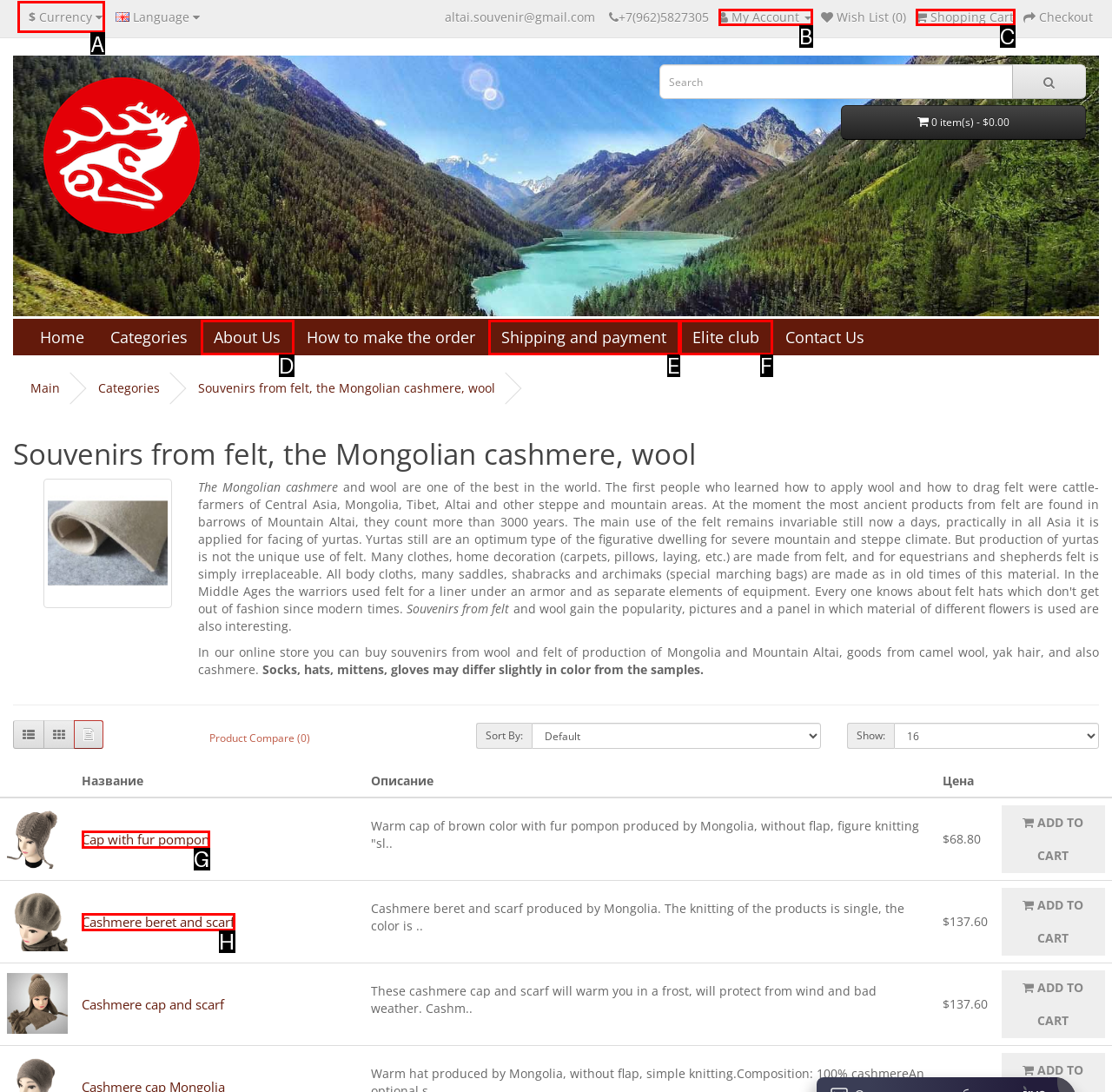Identify the correct UI element to click for this instruction: Change currency
Respond with the appropriate option's letter from the provided choices directly.

A